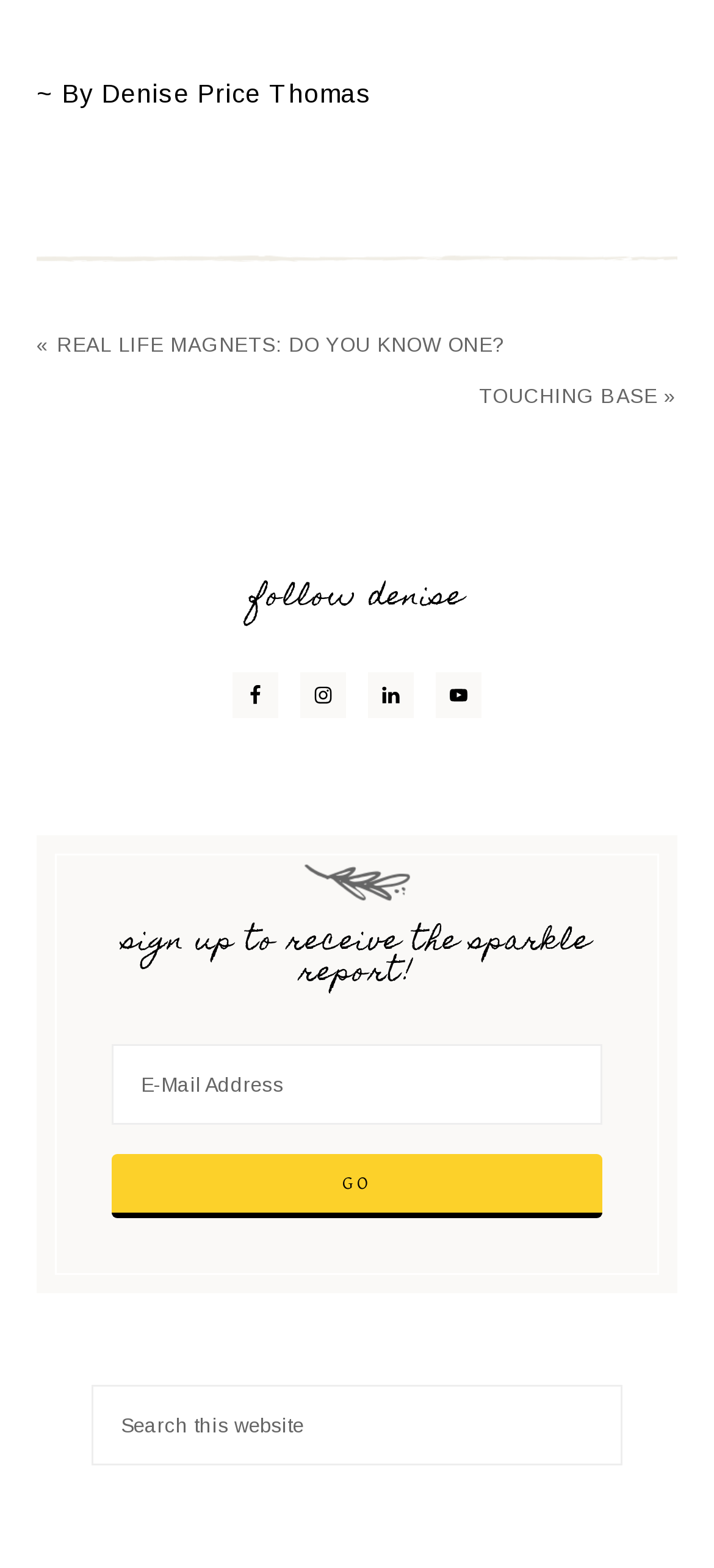What is the function of the button next to the searchbox?
Please answer the question with a detailed response using the information from the screenshot.

The button next to the searchbox has the text 'SEARCH' and is likely used to submit the search query entered in the searchbox.